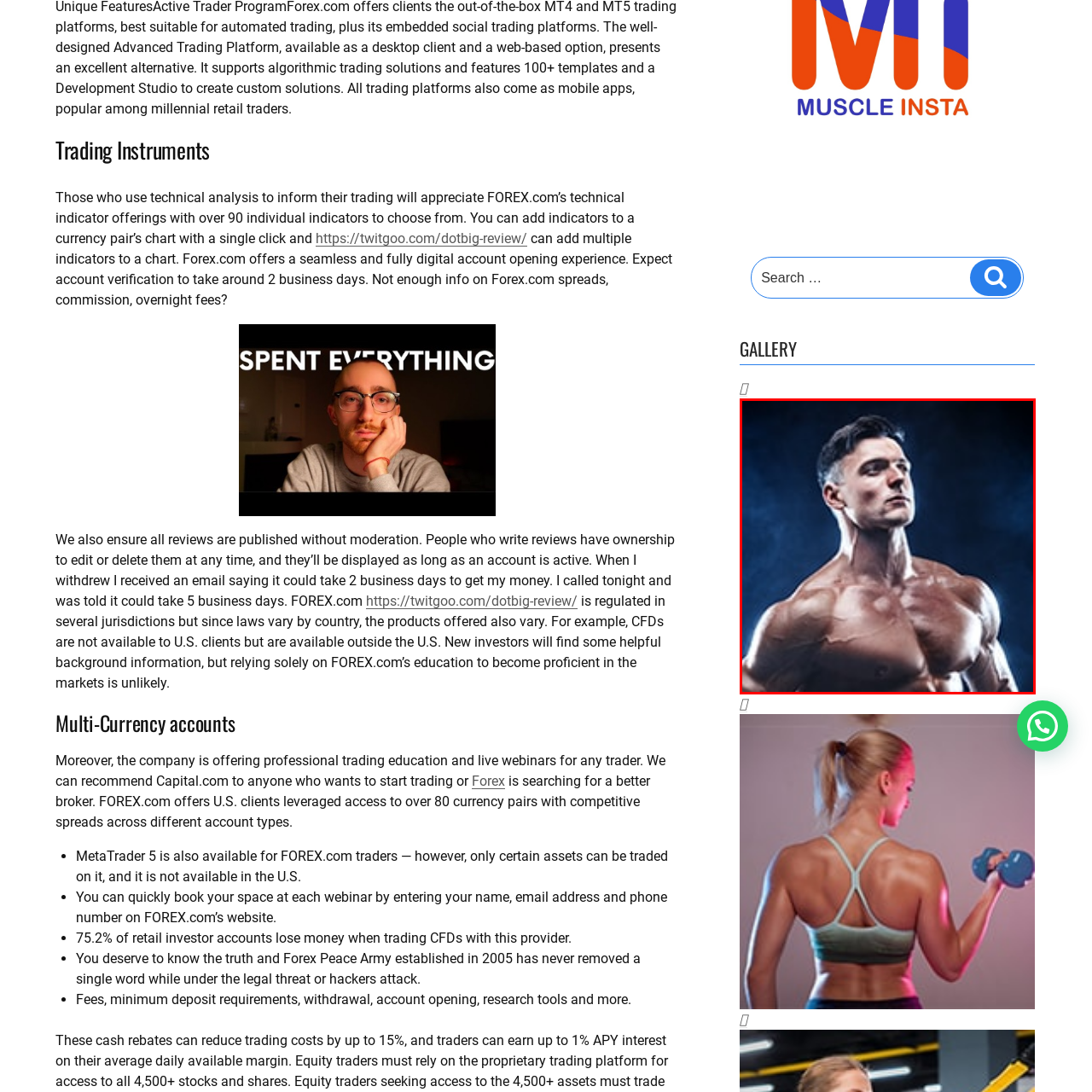Is the backdrop dark?
Analyze the image within the red bounding box and respond to the question with a detailed answer derived from the visual content.

The caption describes the backdrop as 'dark, smoky hues', which suggests a dark and dramatic atmosphere in the image.